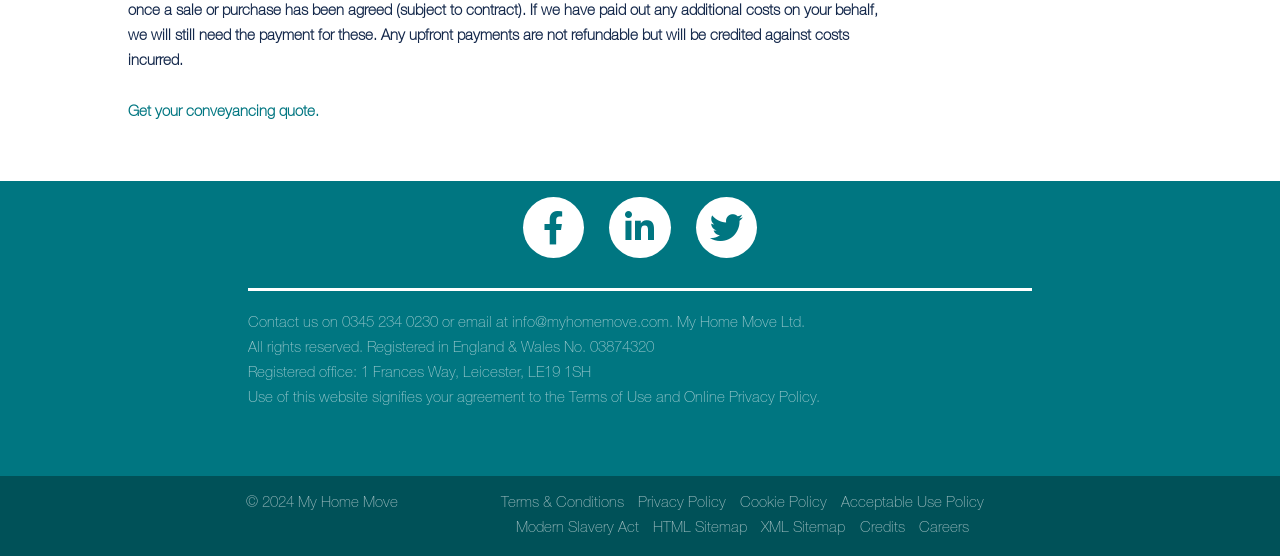Locate the bounding box coordinates of the UI element described by: "Terms & Conditions". The bounding box coordinates should consist of four float numbers between 0 and 1, i.e., [left, top, right, bottom].

[0.391, 0.891, 0.487, 0.918]